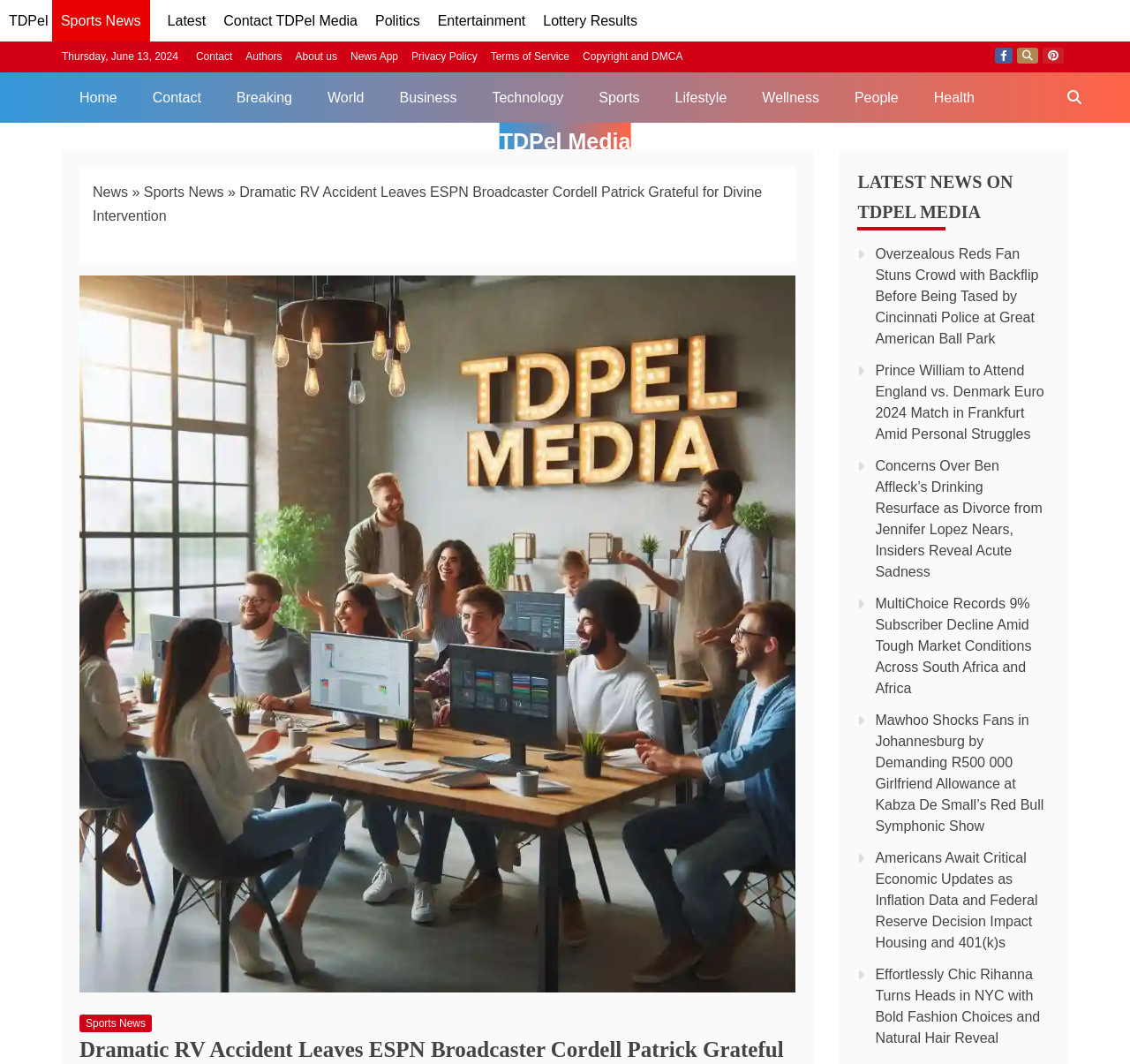From the details in the image, provide a thorough response to the question: How many news articles are displayed on the webpage?

The number of news articles displayed on the webpage can be determined by counting the link elements with bounding box coordinates [0.775, 0.231, 0.919, 0.325], [0.775, 0.341, 0.924, 0.415], and so on. There are 7 such link elements, each representing a news article.